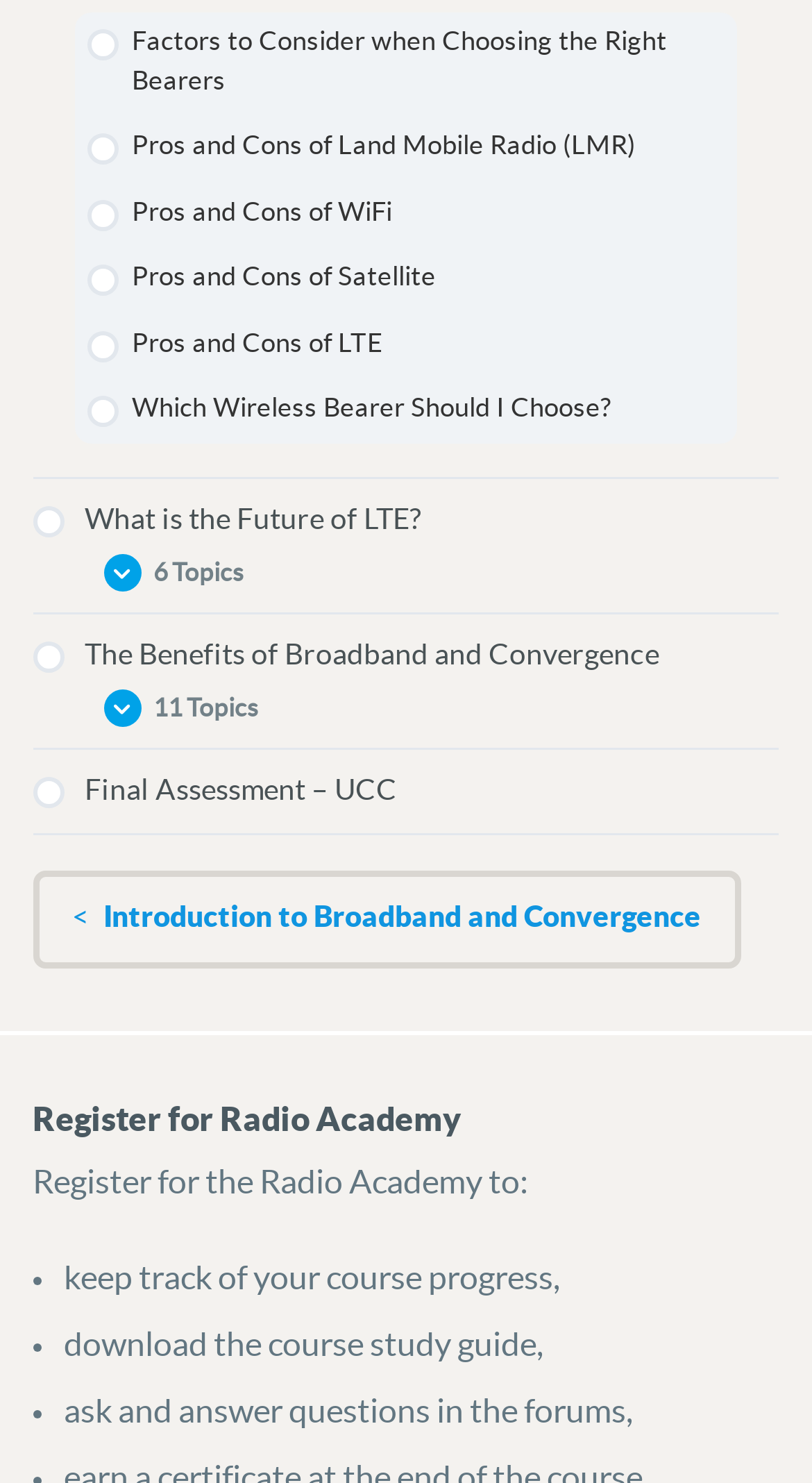Identify the bounding box of the UI element described as follows: "parent_node: Search by keyword title="Home"". Provide the coordinates as four float numbers in the range of 0 to 1 [left, top, right, bottom].

None